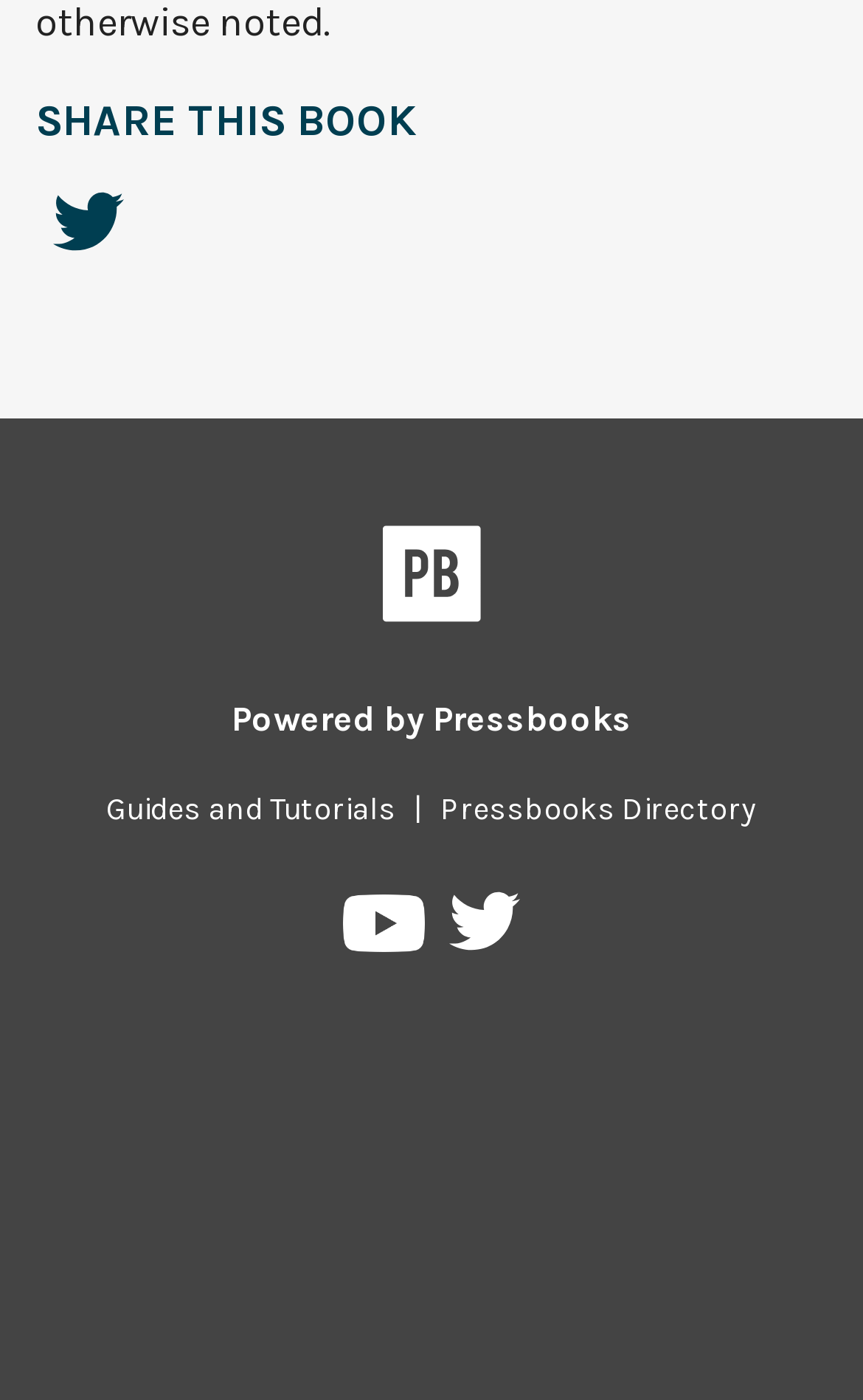Calculate the bounding box coordinates for the UI element based on the following description: "Pressbooks Directory". Ensure the coordinates are four float numbers between 0 and 1, i.e., [left, top, right, bottom].

[0.49, 0.565, 0.897, 0.592]